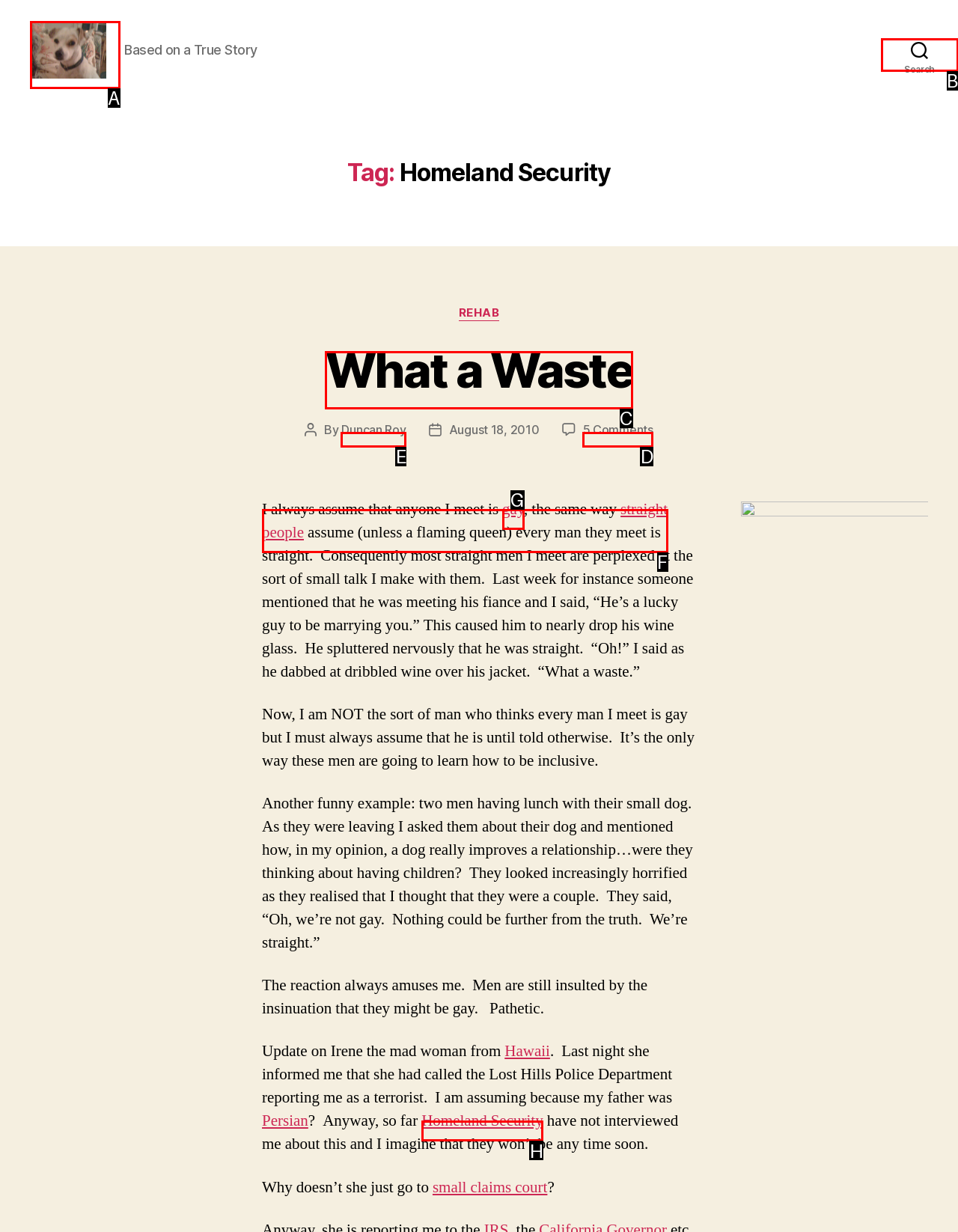Select the correct UI element to click for this task: Read the post by 'Duncan Roy'.
Answer using the letter from the provided options.

E